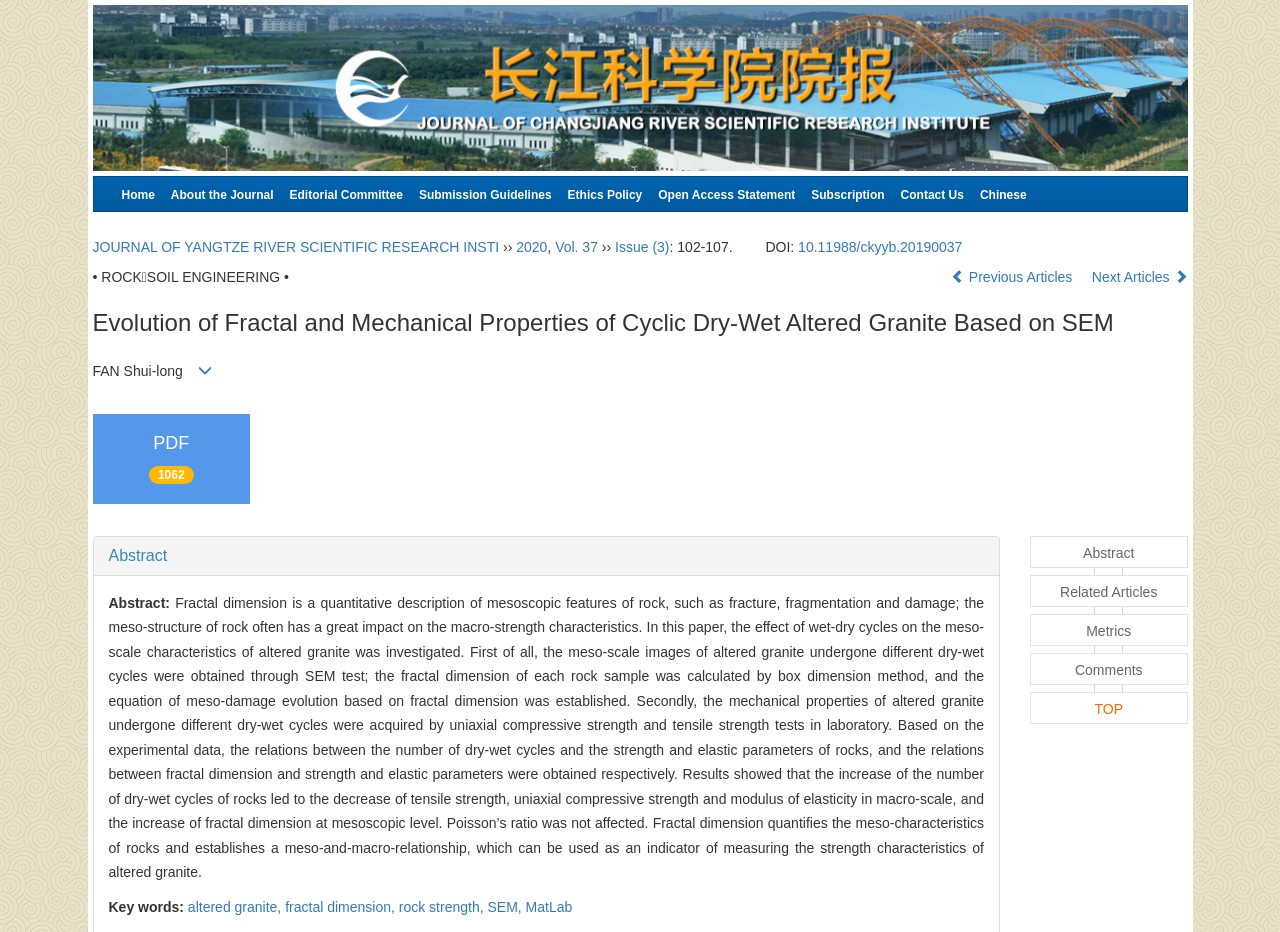How many links are there in the top navigation bar?
Refer to the image and provide a thorough answer to the question.

The top navigation bar contains links to 'Home', 'About the Journal', 'Editorial Committee', 'Submission Guidelines', 'Ethics Policy', 'Open Access Statement', 'Subscription', and 'Contact Us', which makes a total of 8 links.